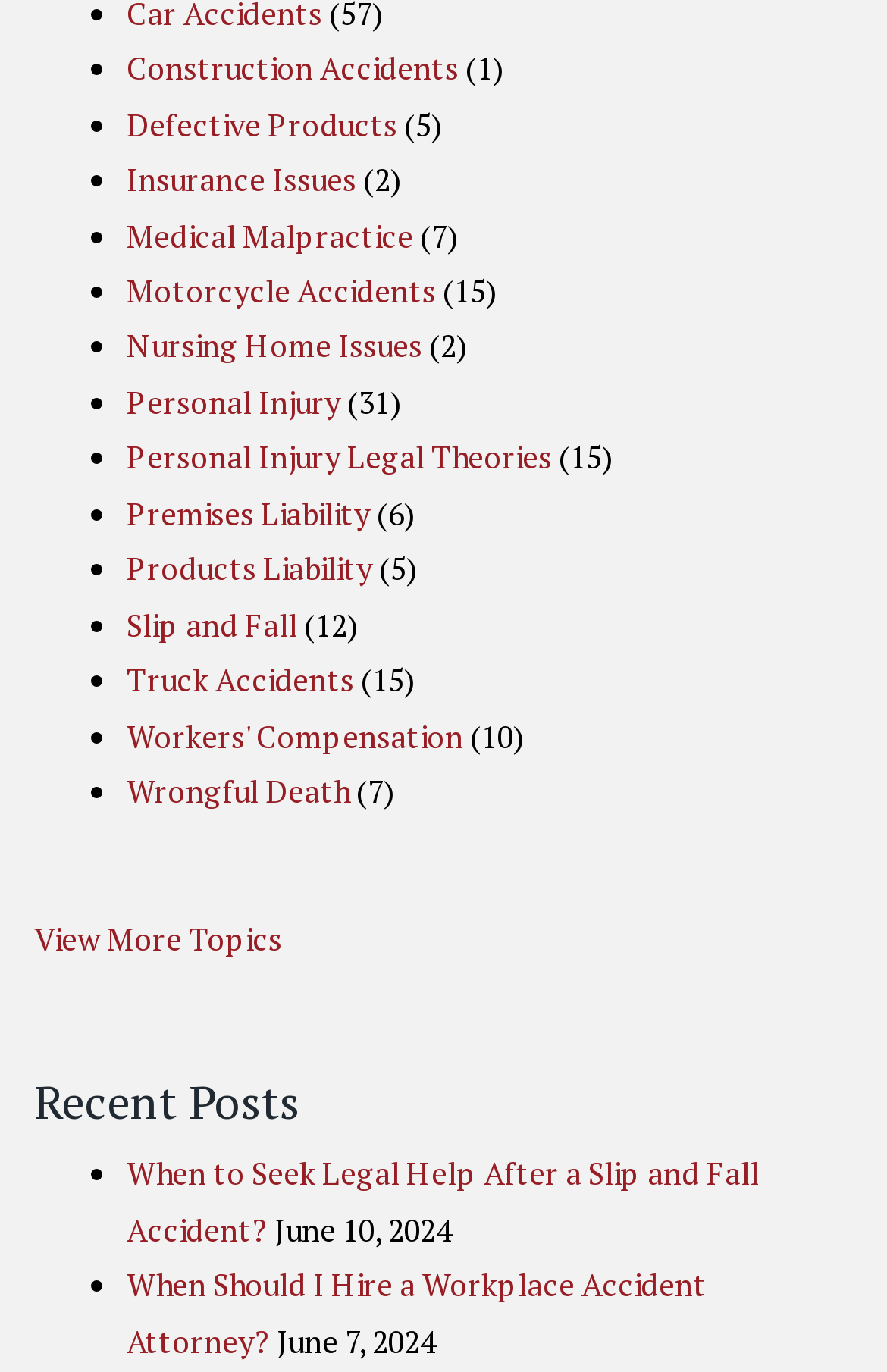Using the element description: "Truck Accidents", determine the bounding box coordinates for the specified UI element. The coordinates should be four float numbers between 0 and 1, [left, top, right, bottom].

[0.143, 0.481, 0.399, 0.511]